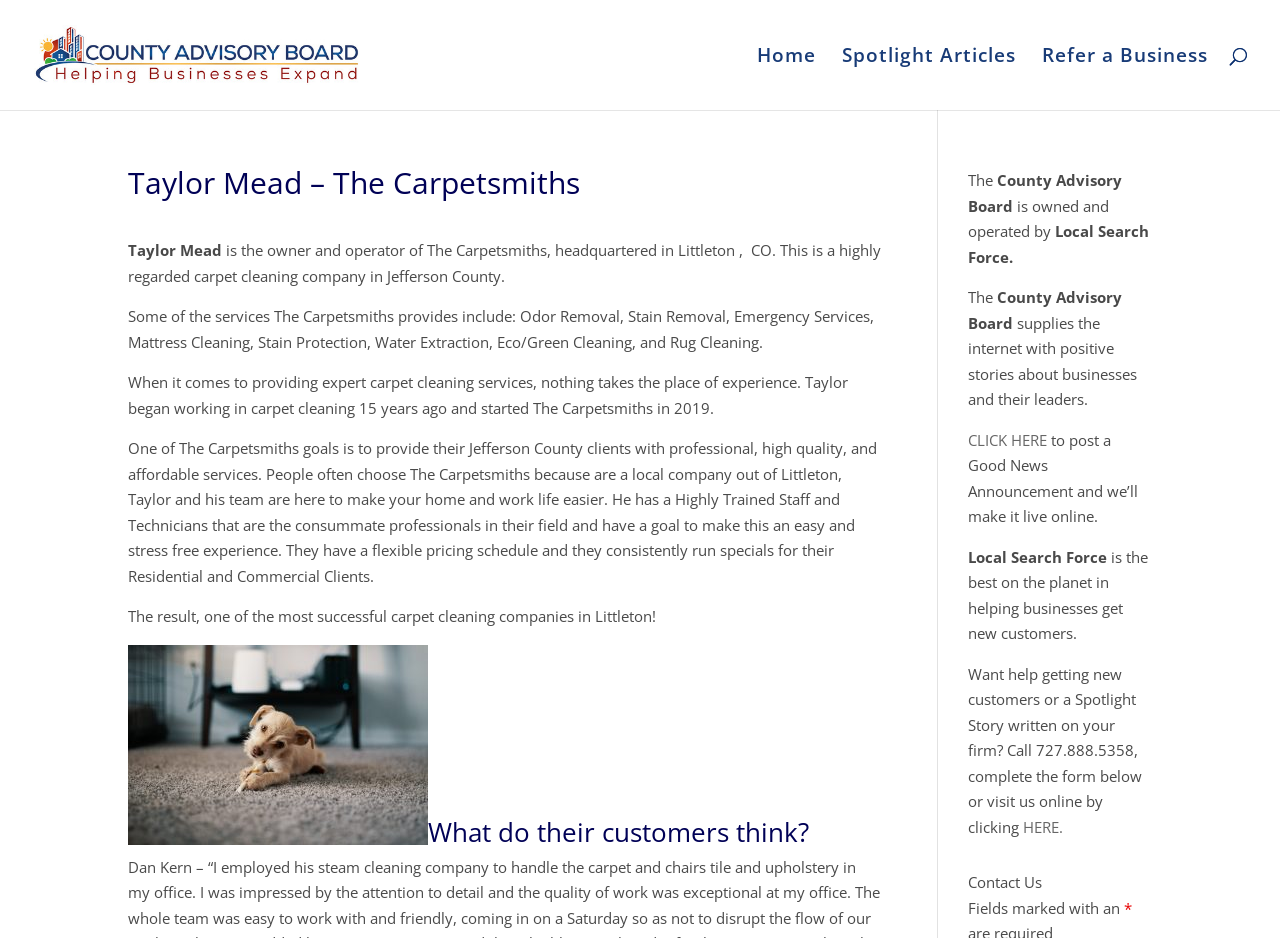Determine the heading of the webpage and extract its text content.

Taylor Mead – The Carpetsmiths